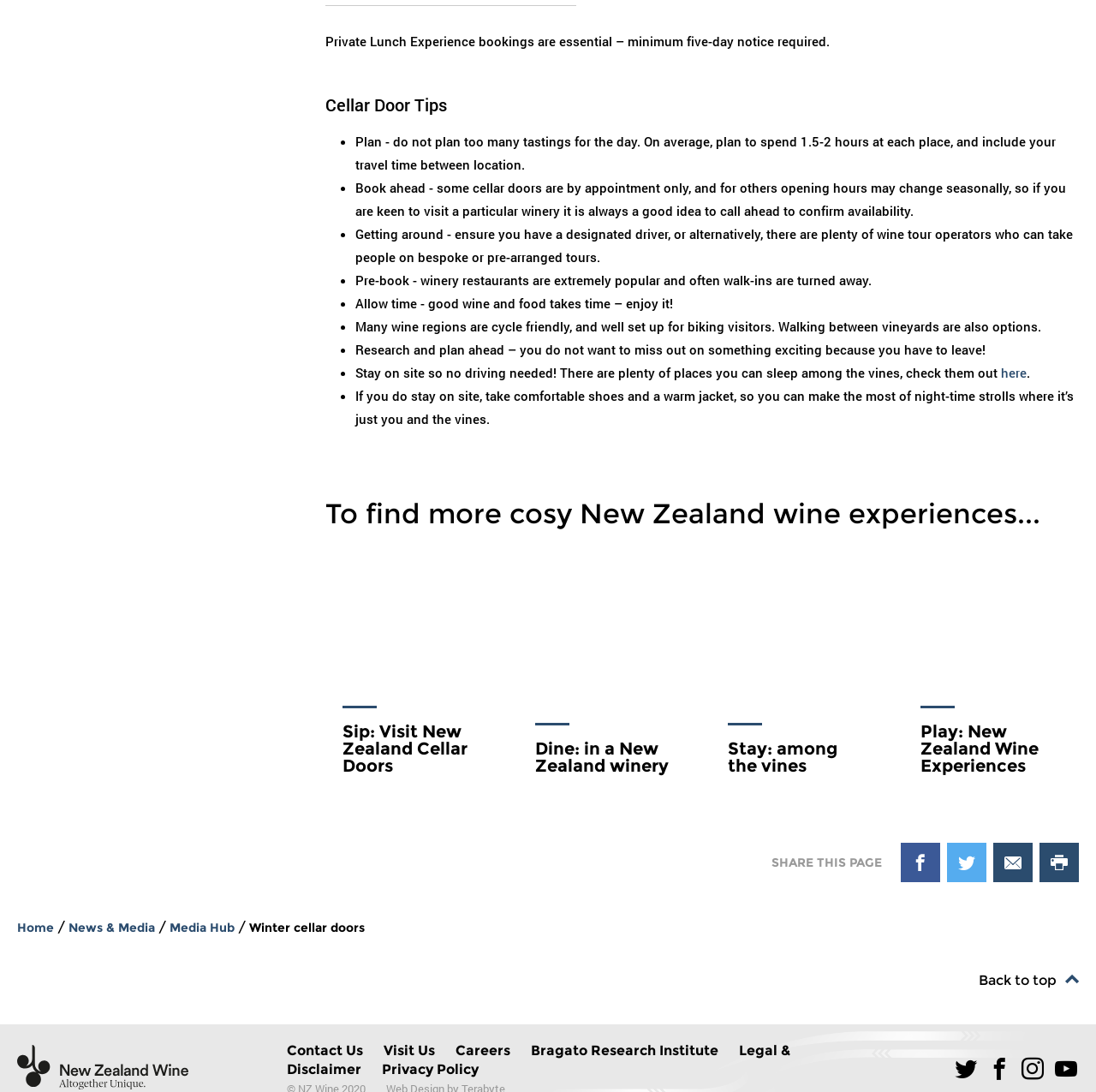Specify the bounding box coordinates of the element's area that should be clicked to execute the given instruction: "Share this page on Facebook". The coordinates should be four float numbers between 0 and 1, i.e., [left, top, right, bottom].

[0.822, 0.772, 0.858, 0.808]